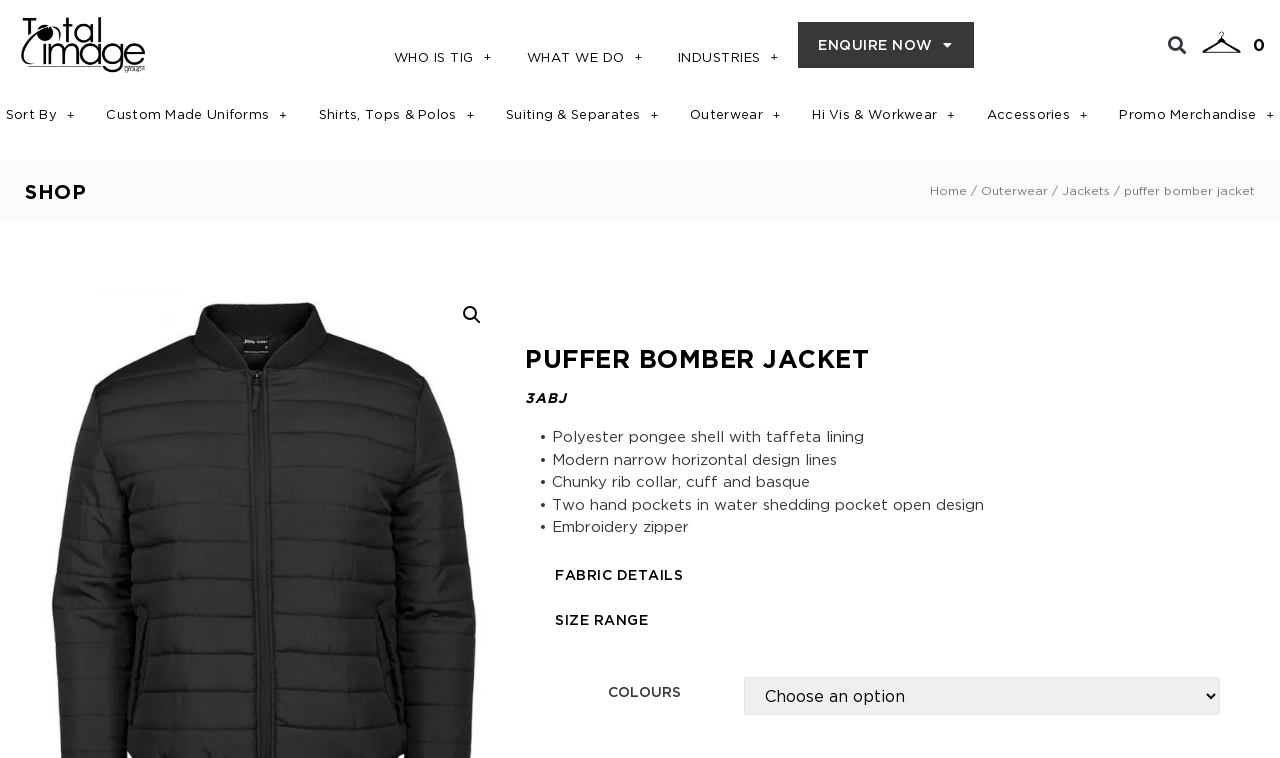What is the type of jacket being described?
Using the image as a reference, answer with just one word or a short phrase.

Puffer bomber jacket